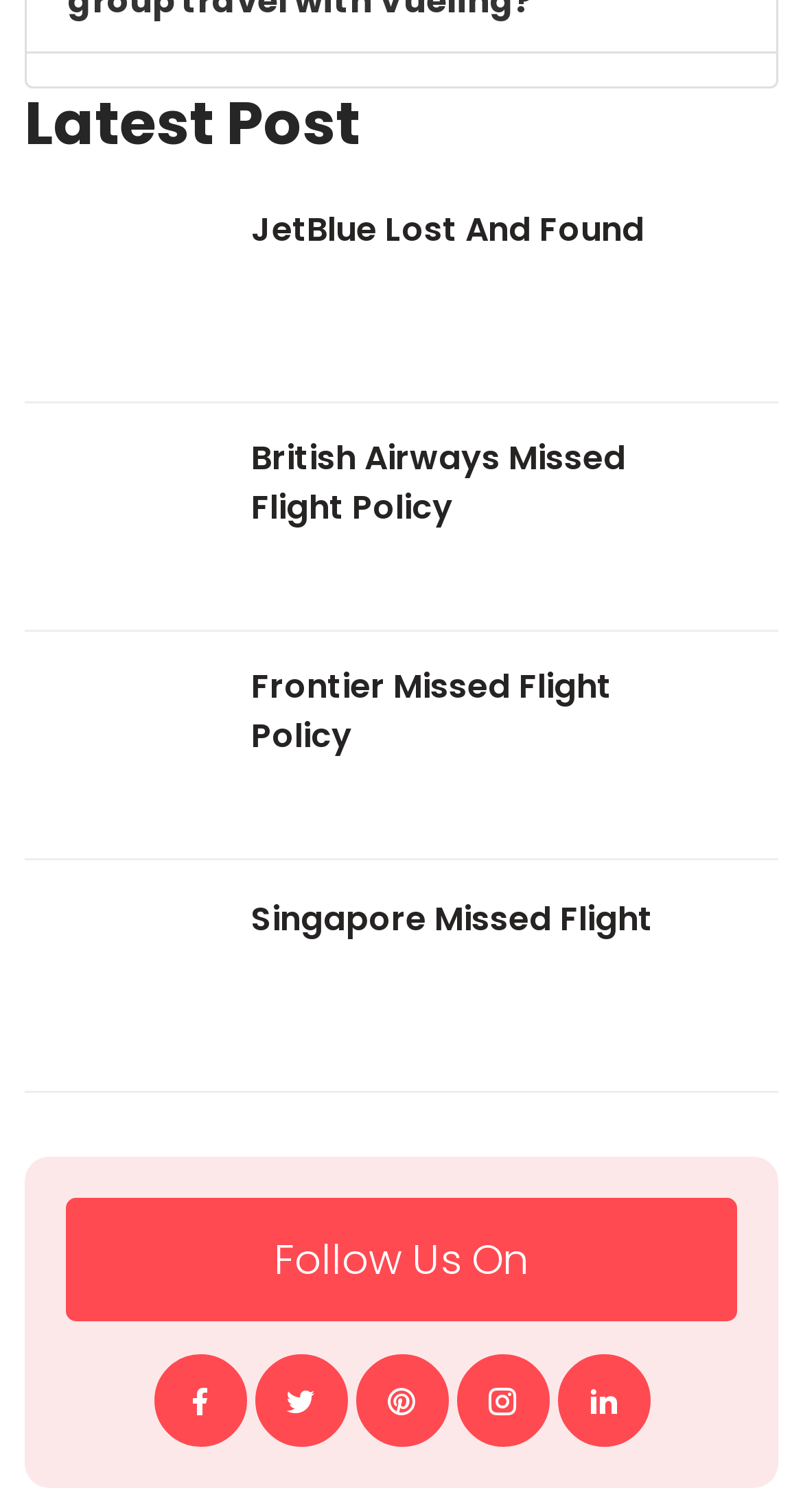Using details from the image, please answer the following question comprehensively:
How many airline-related links are on this page?

I counted the number of links related to airlines, which are JetBlue Lost And Found, British Airways Missed Flight, British Airways Missed Flight Policy, Frontier Missed Flight, Frontier Missed Flight Policy, Singapore Missed Flight, and Singapore Missed Flight.